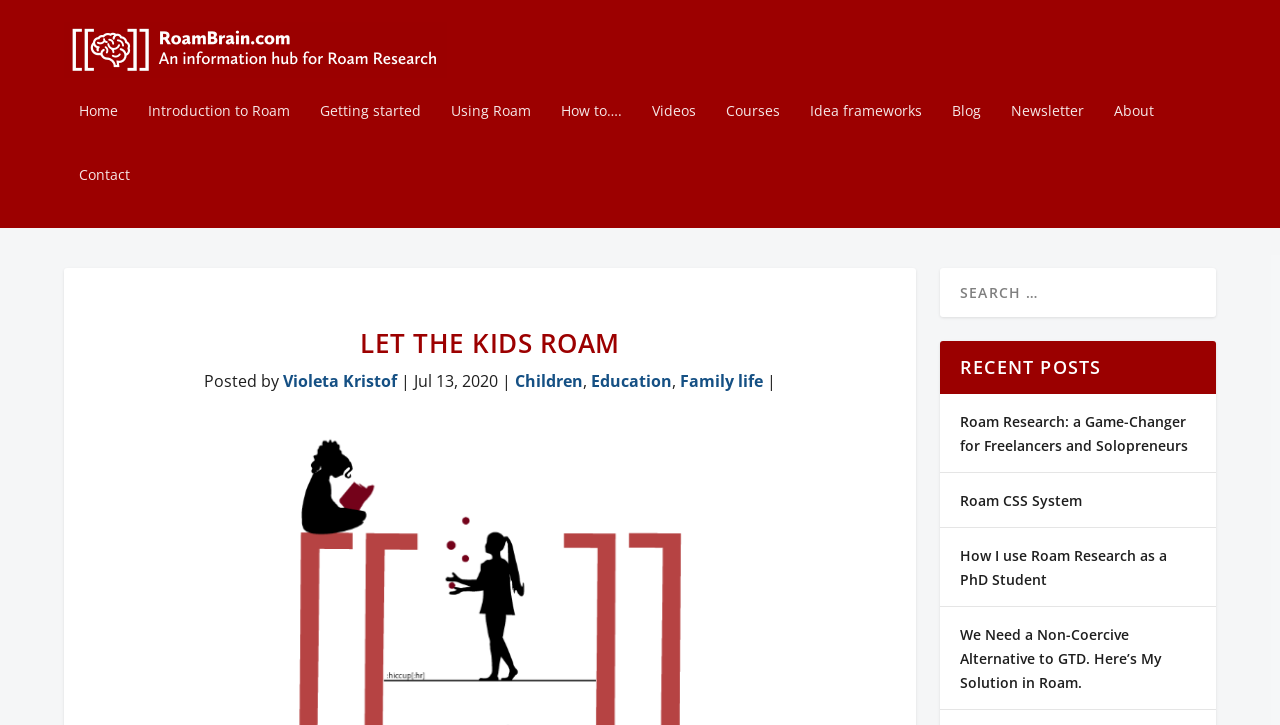Locate the UI element described by Courses in the provided webpage screenshot. Return the bounding box coordinates in the format (top-left x, top-left y, bottom-right x, bottom-right y), ensuring all values are between 0 and 1.

[0.567, 0.138, 0.609, 0.226]